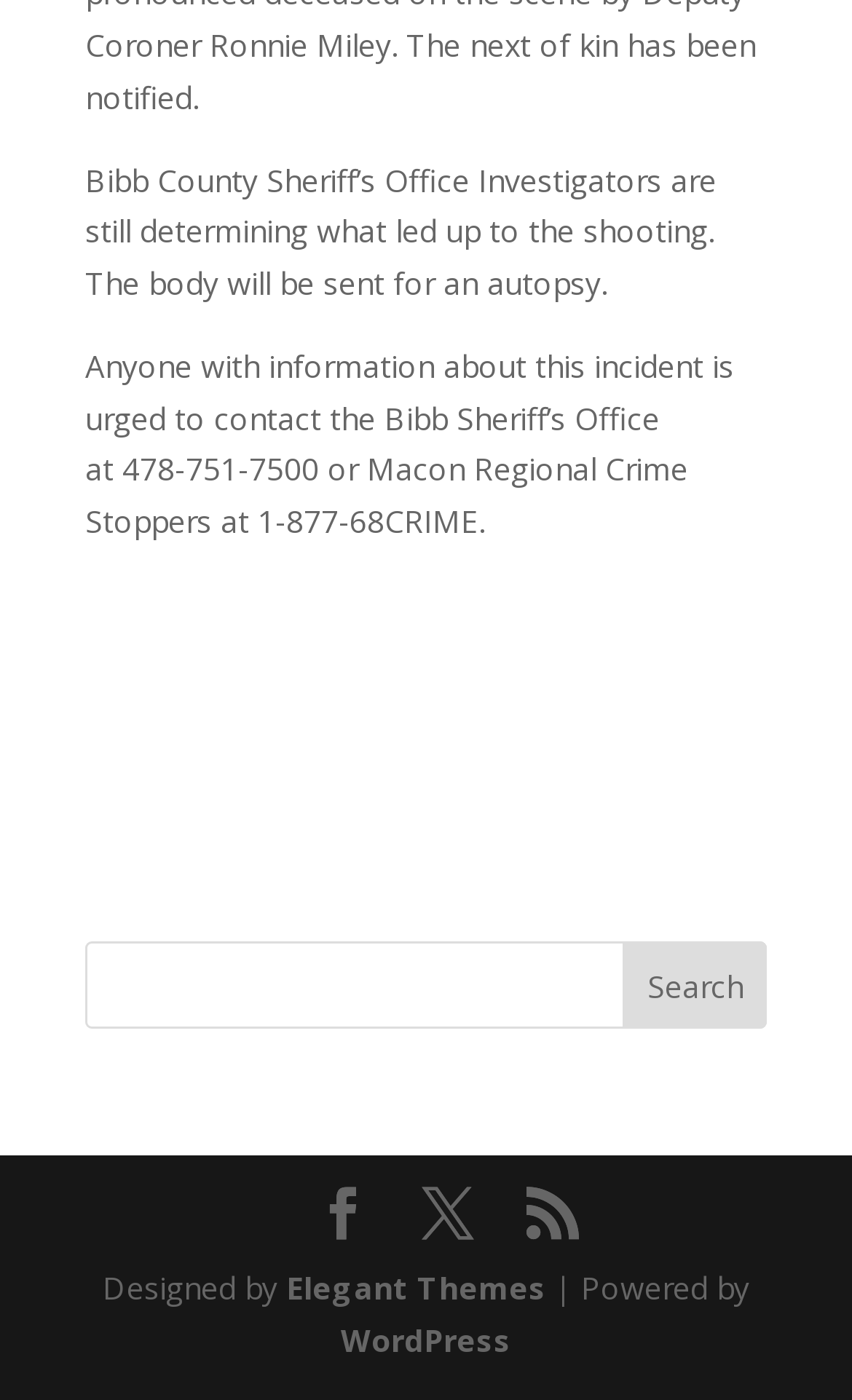Predict the bounding box coordinates of the area that should be clicked to accomplish the following instruction: "contact the Bibb Sheriff’s Office". The bounding box coordinates should consist of four float numbers between 0 and 1, i.e., [left, top, right, bottom].

[0.1, 0.246, 0.862, 0.387]